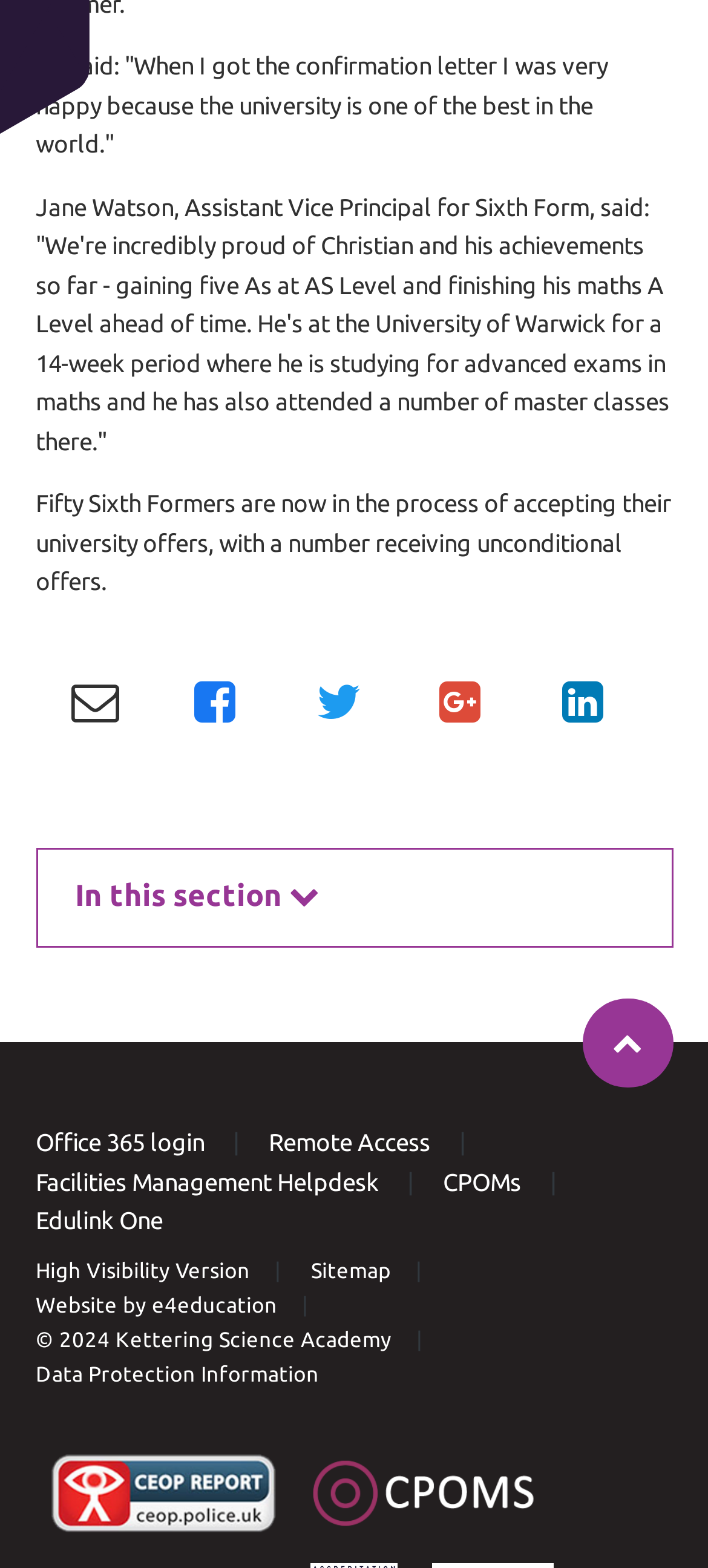Given the description: "Office 365 login", determine the bounding box coordinates of the UI element. The coordinates should be formatted as four float numbers between 0 and 1, [left, top, right, bottom].

[0.05, 0.721, 0.288, 0.737]